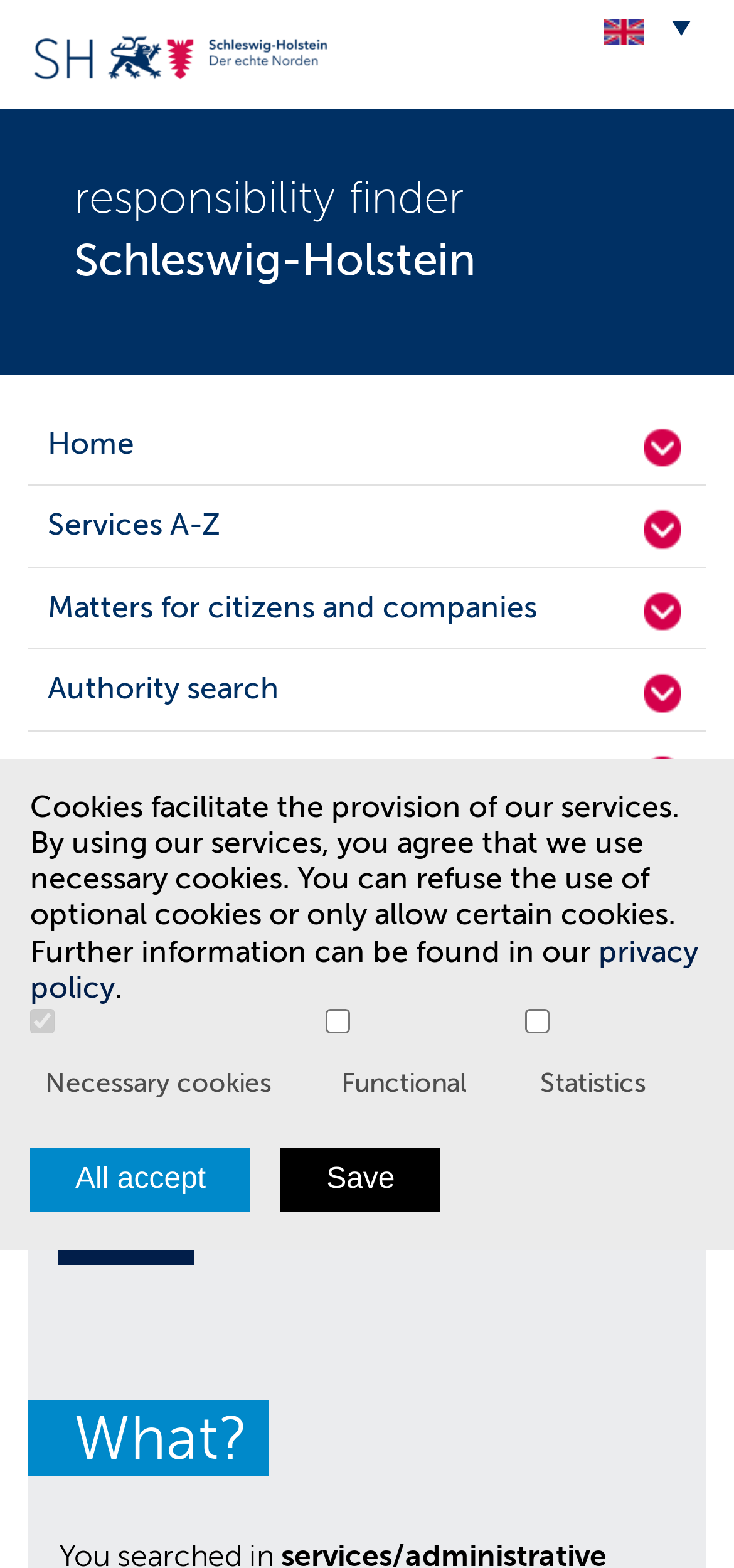Indicate the bounding box coordinates of the element that must be clicked to execute the instruction: "Click the 'All accept' button". The coordinates should be given as four float numbers between 0 and 1, i.e., [left, top, right, bottom].

[0.041, 0.732, 0.342, 0.773]